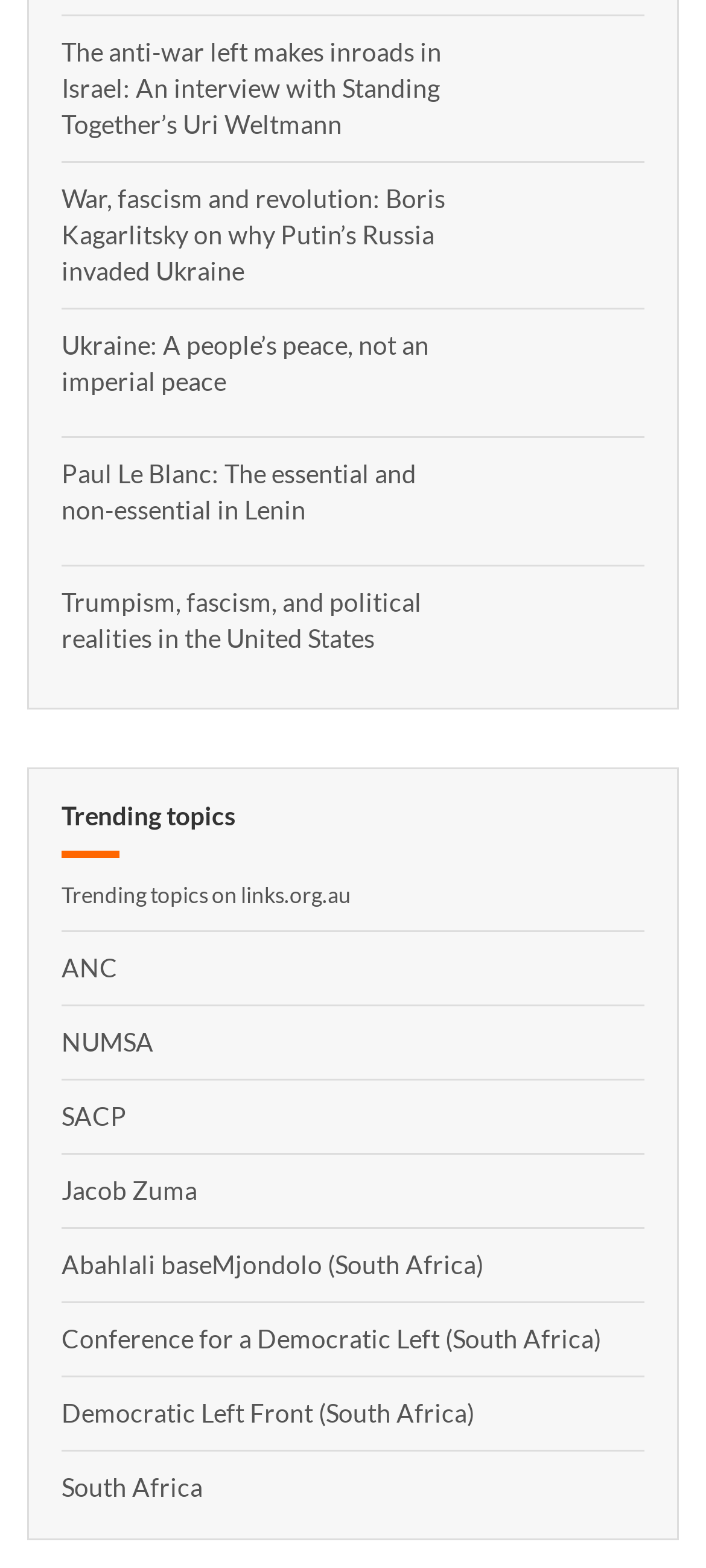Provide the bounding box coordinates for the area that should be clicked to complete the instruction: "Learn about the essential and non-essential in Lenin".

[0.087, 0.291, 0.665, 0.337]